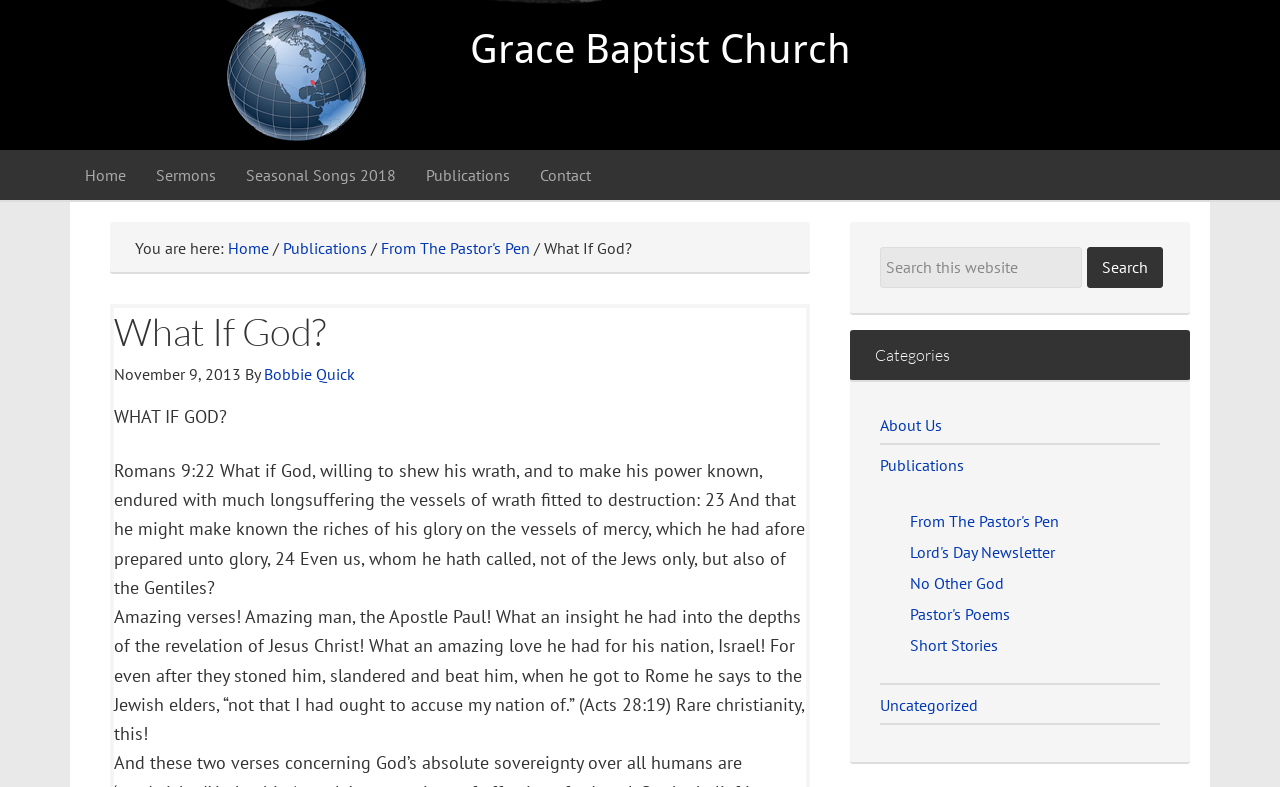What is the title of the current article?
We need a detailed and meticulous answer to the question.

I found the title of the current article by looking at the header 'What If God?' which is the main heading of the webpage, and also appears in the breadcrumb navigation.